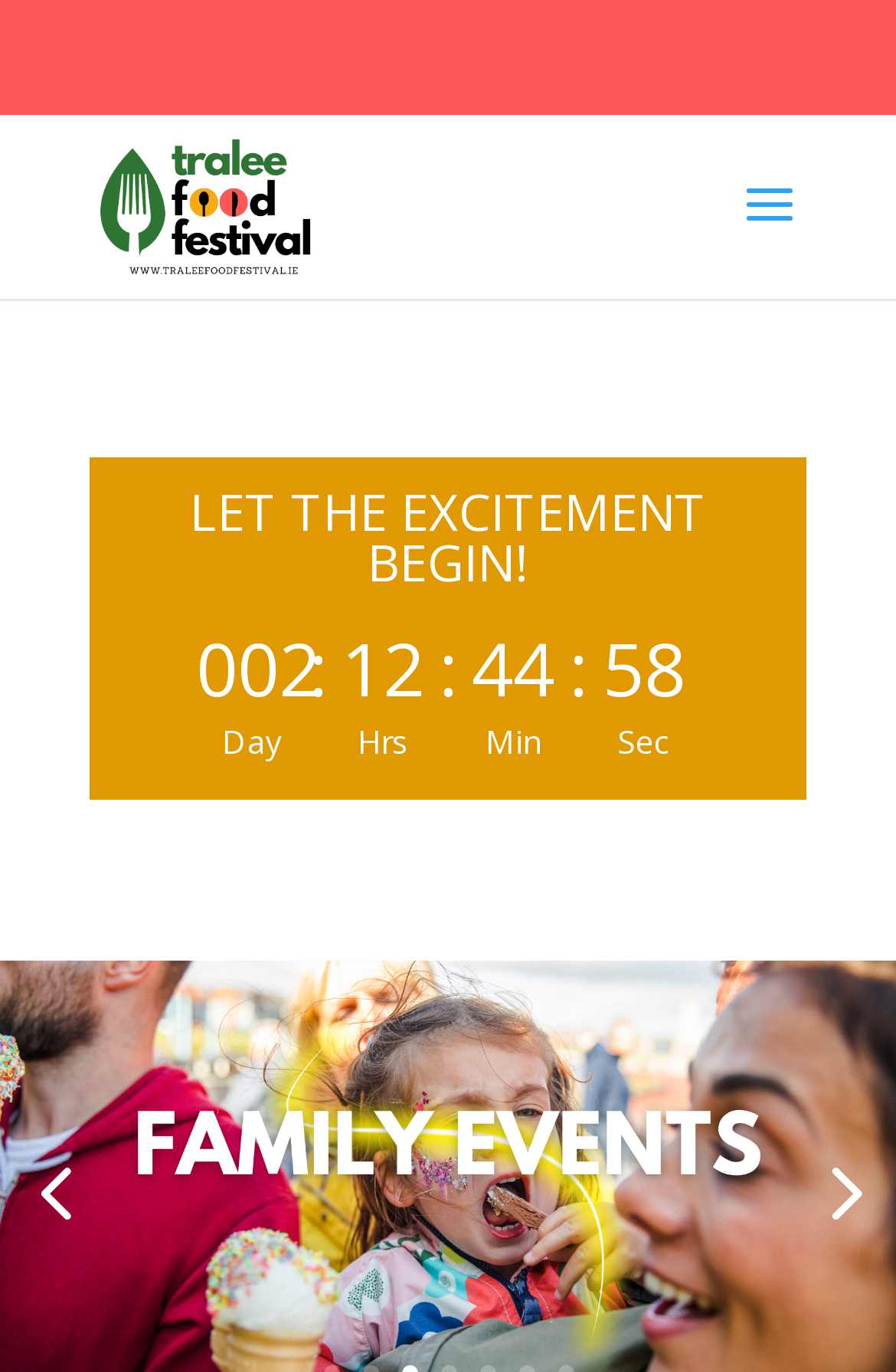What is the theme of the webpage?
Give a detailed response to the question by analyzing the screenshot.

The webpage's title, 'Tralee Food Festival', and the image with the same name suggest that the theme of the webpage is a food festival, specifically the Tralee Food Festival.